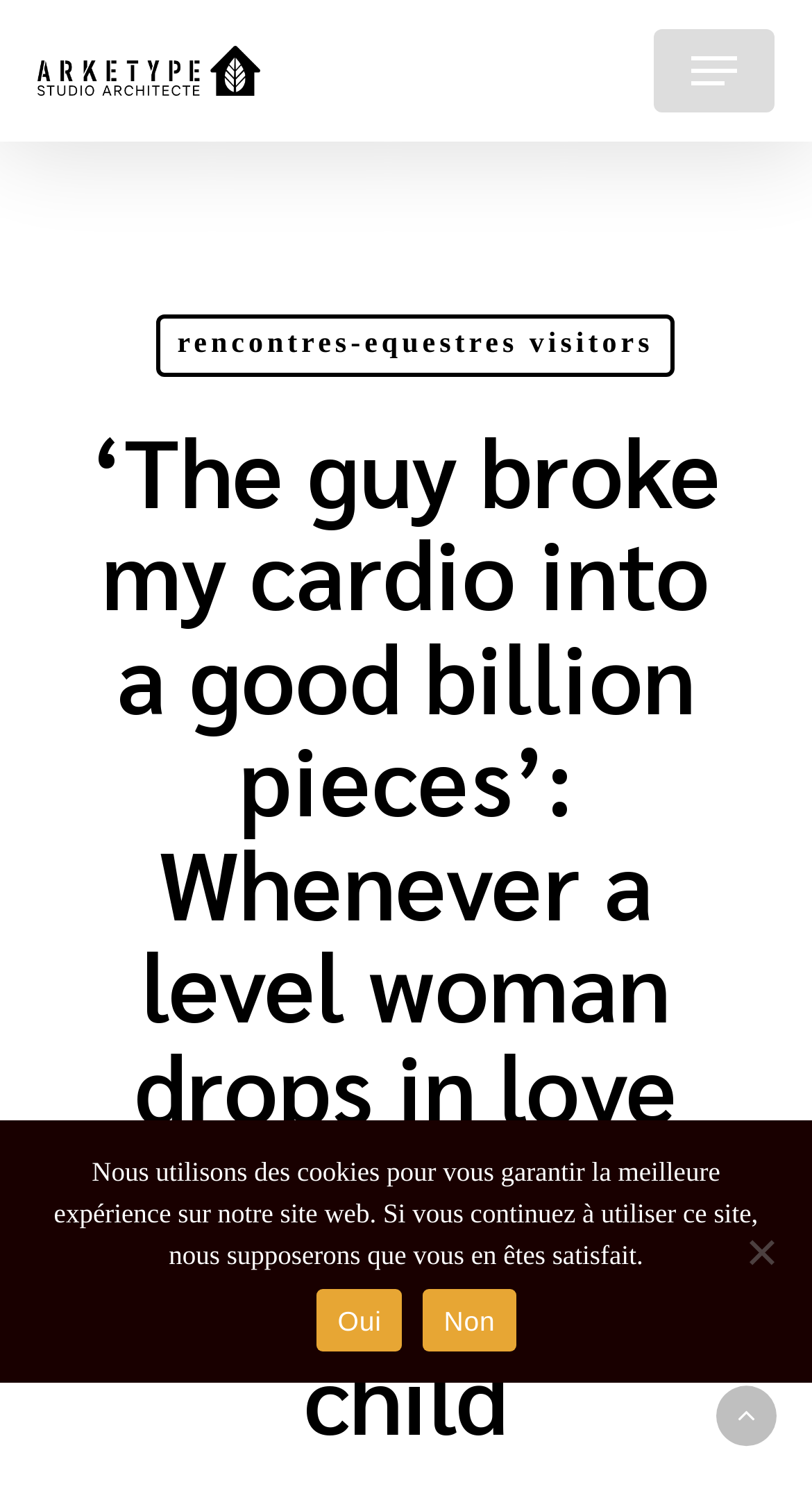Identify the bounding box coordinates for the UI element described as follows: "rencontres-equestres visitors". Ensure the coordinates are four float numbers between 0 and 1, formatted as [left, top, right, bottom].

[0.193, 0.211, 0.83, 0.253]